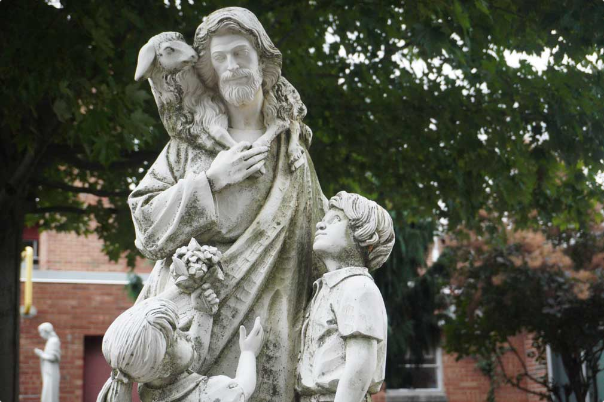Based on what you see in the screenshot, provide a thorough answer to this question: How many children are depicted in the statue?

The statue showcases Jesus alongside two young children, one reaching up towards Him and the other nestled against His side, illustrating a loving connection between the children and their divine figure.